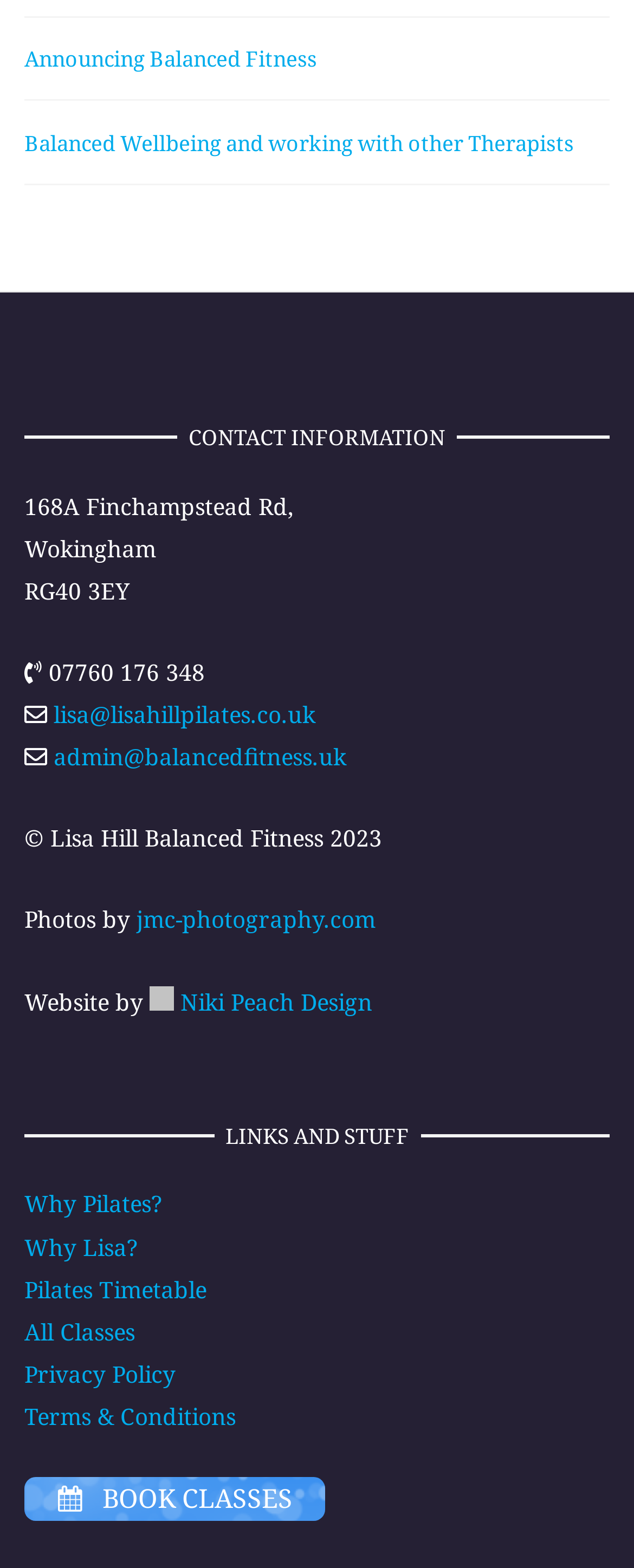What is the purpose of the 'BOOK CLASSES' button?
Please provide a detailed and thorough answer to the question.

I found the 'BOOK CLASSES' button on the webpage, which is likely to be used for booking classes, possibly Pilates classes, offered by Balanced Fitness.